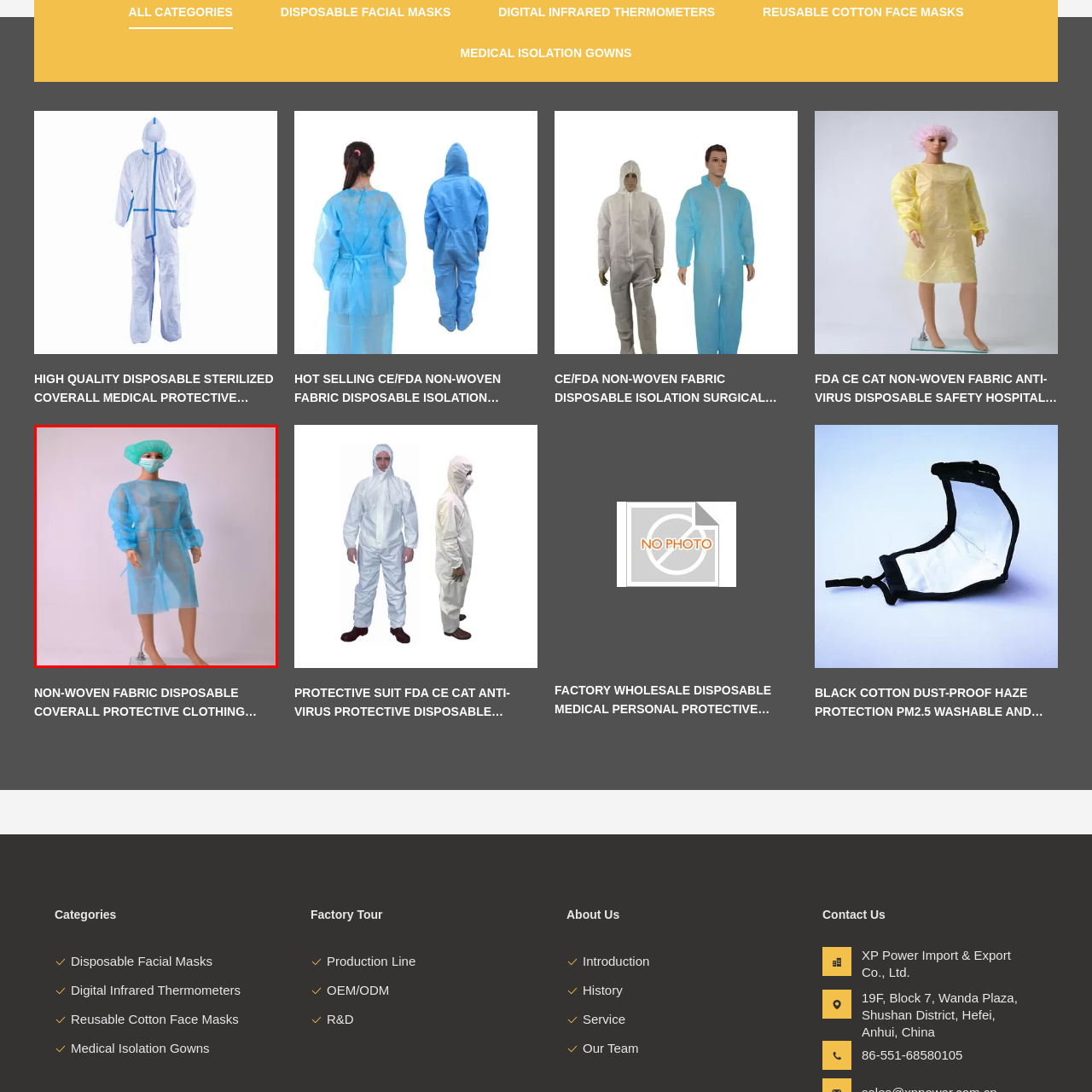Provide an elaborate description of the image marked by the red boundary.

The image showcases a mannequin dressed in a blue non-woven fabric disposable coverall, designed for protective use in various settings such as cleaning rooms, laboratories, and construction sites. The coverall features long sleeves with elastic cuffs for a secure fit and is complemented by a matching surgical mask and a disposable cap, emphasizing its protective functionality. This attire is compliant with multiple safety certifications, including FDA and ISO13485, highlighting its reliability and quality for medical and industrial applications. The presentation underscores the importance of personal protective equipment (PPE) in maintaining safety standards in various environments.